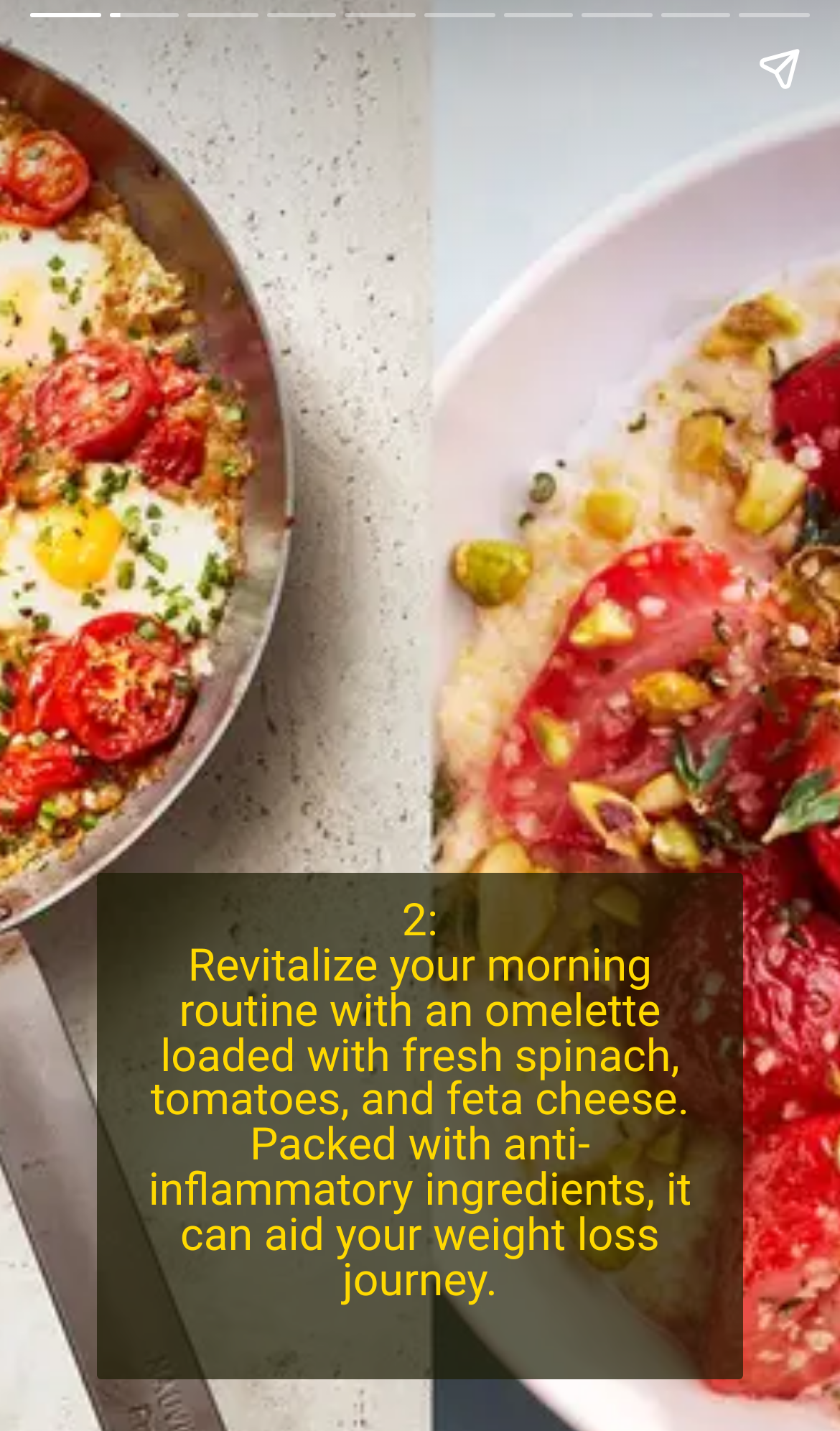What is the benefit of the breakfast recipe?
Please interpret the details in the image and answer the question thoroughly.

According to the heading, the breakfast recipe is packed with anti-inflammatory ingredients that can aid weight loss, suggesting that the recipe is beneficial for those trying to lose weight.